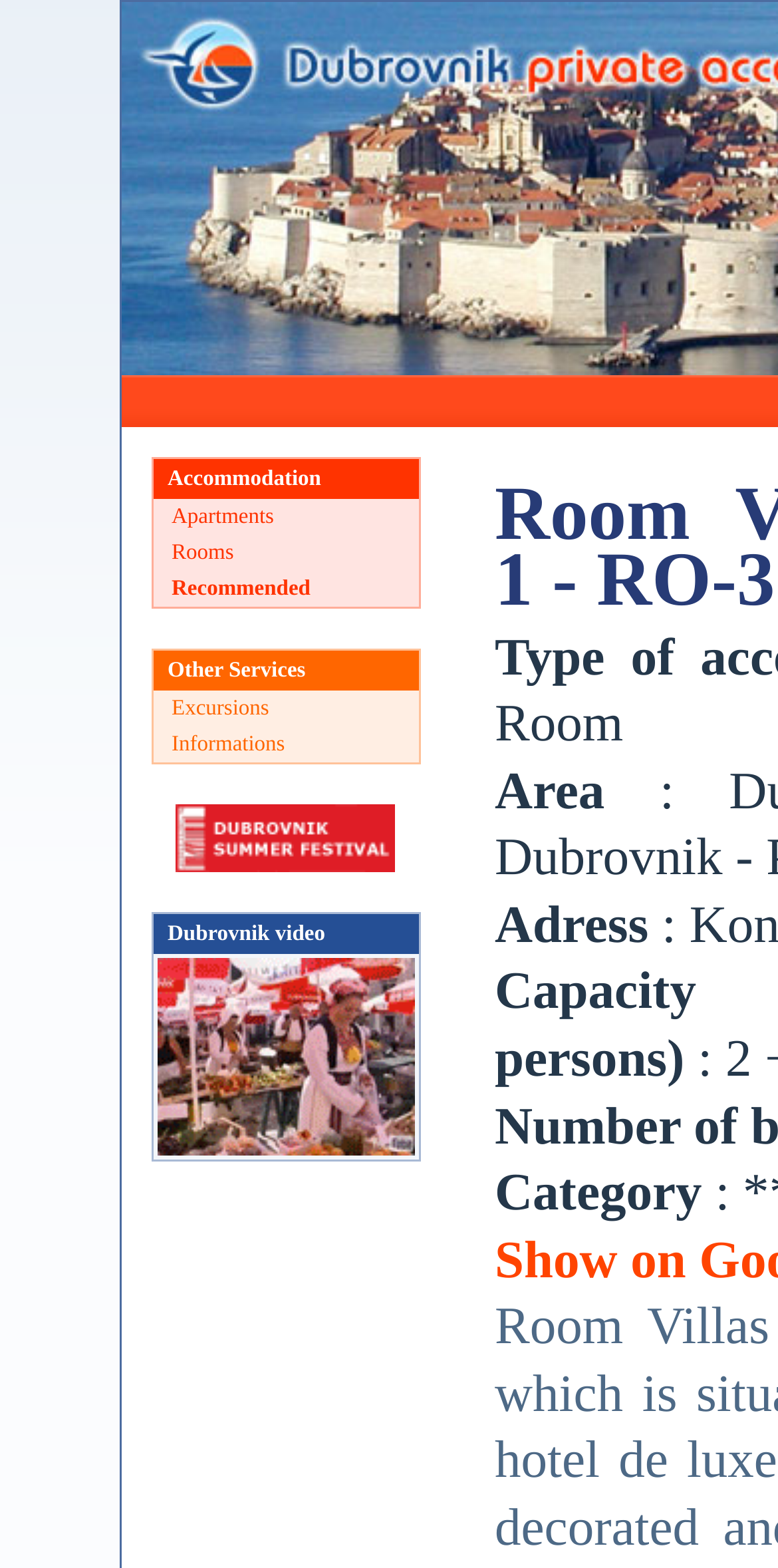Specify the bounding box coordinates (top-left x, top-left y, bottom-right x, bottom-right y) of the UI element in the screenshot that matches this description: alt="Dubrovnik Summer Festival"

[0.226, 0.545, 0.508, 0.56]